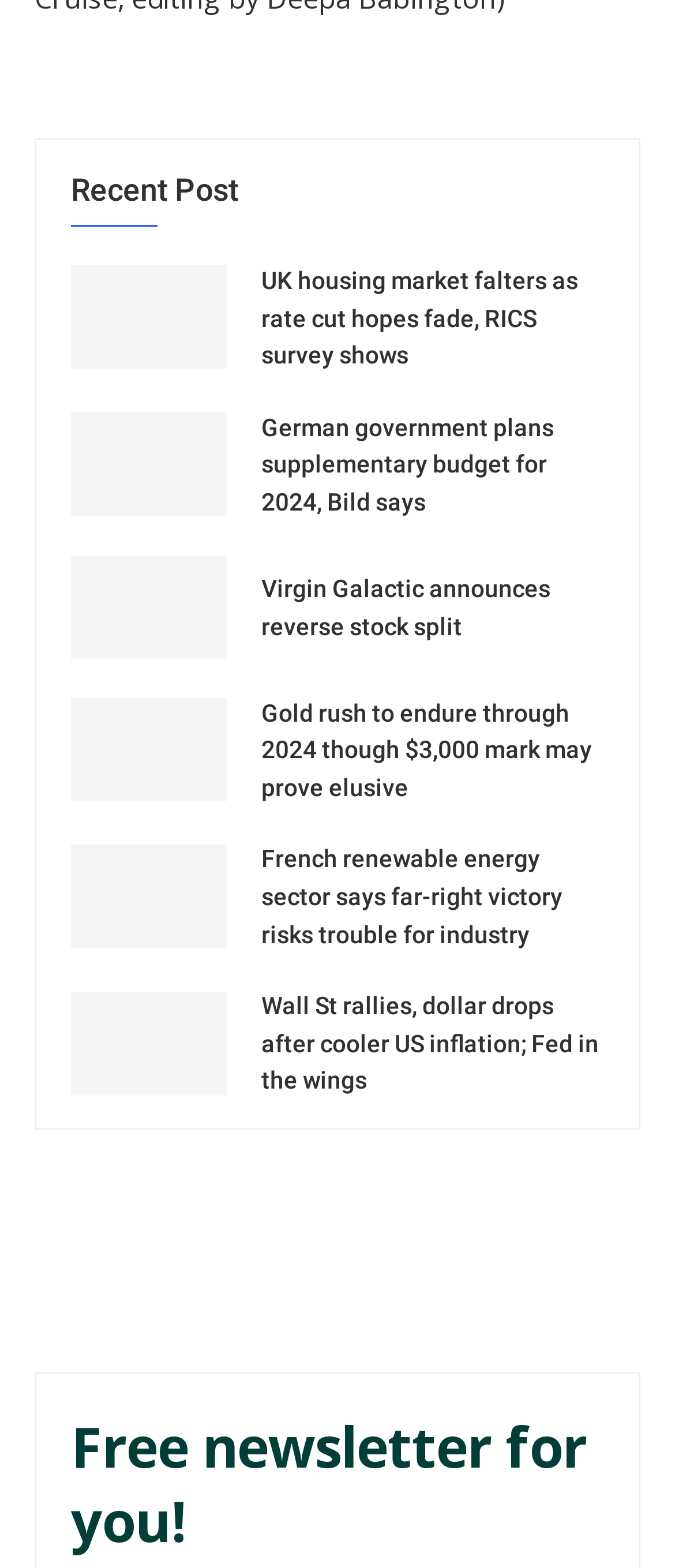Locate the bounding box coordinates of the element that should be clicked to fulfill the instruction: "Check Wall St rallies and dollar drops".

[0.105, 0.632, 0.336, 0.698]